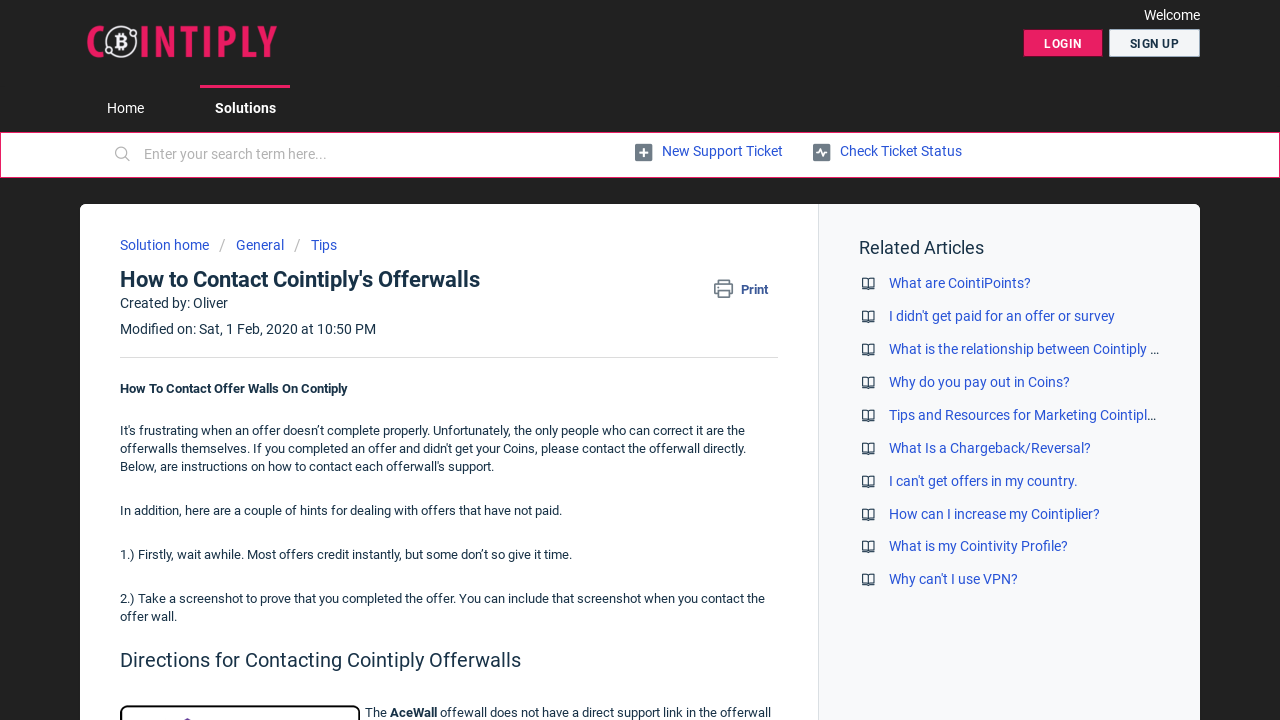What is the purpose of this webpage?
Based on the visual, give a brief answer using one word or a short phrase.

Contacting offer walls